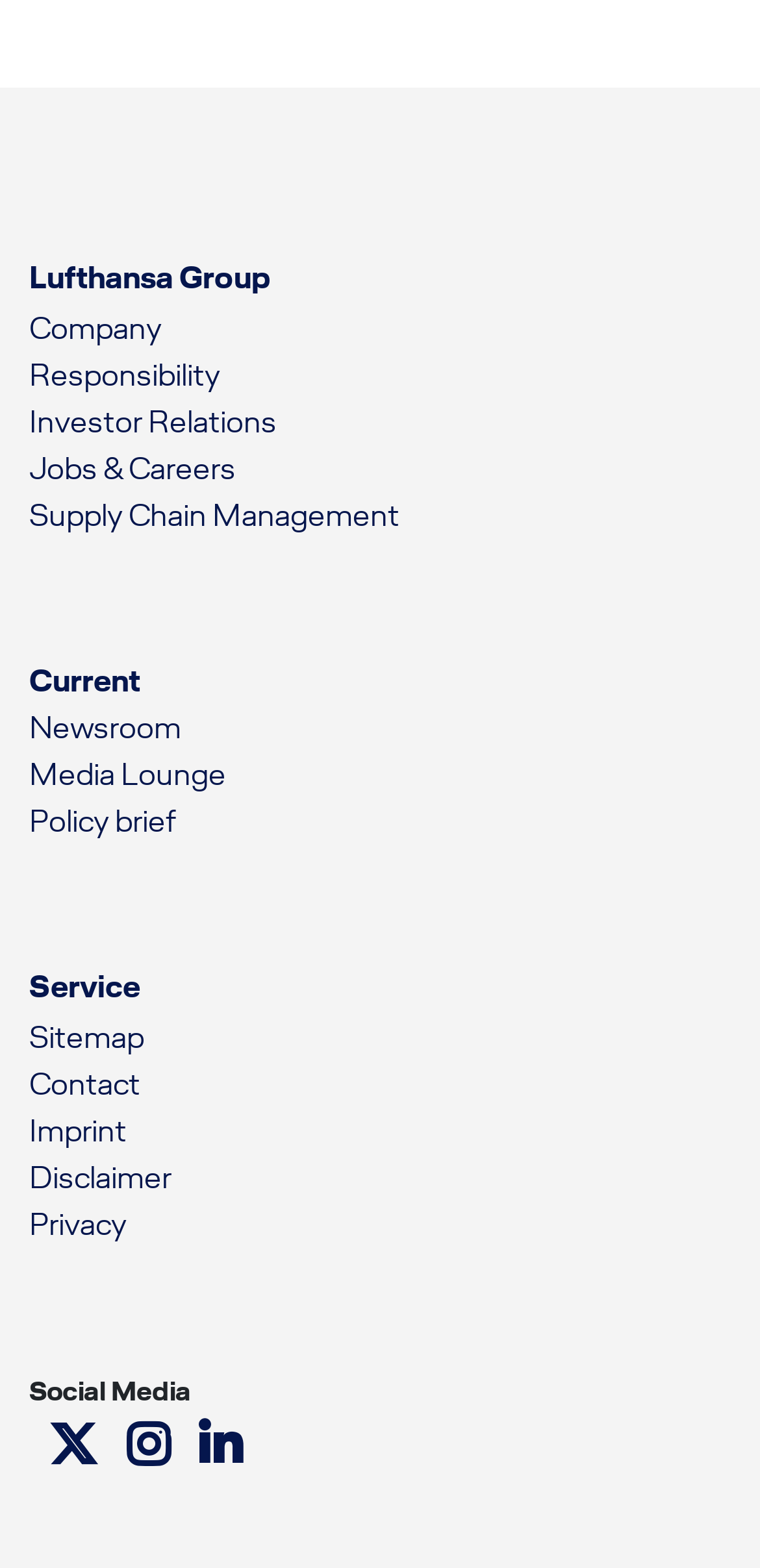How many social media links are there?
Please provide a detailed and comprehensive answer to the question.

The answer can be found by looking at the bottom-right corner of the webpage, where there are three links with social media icons.